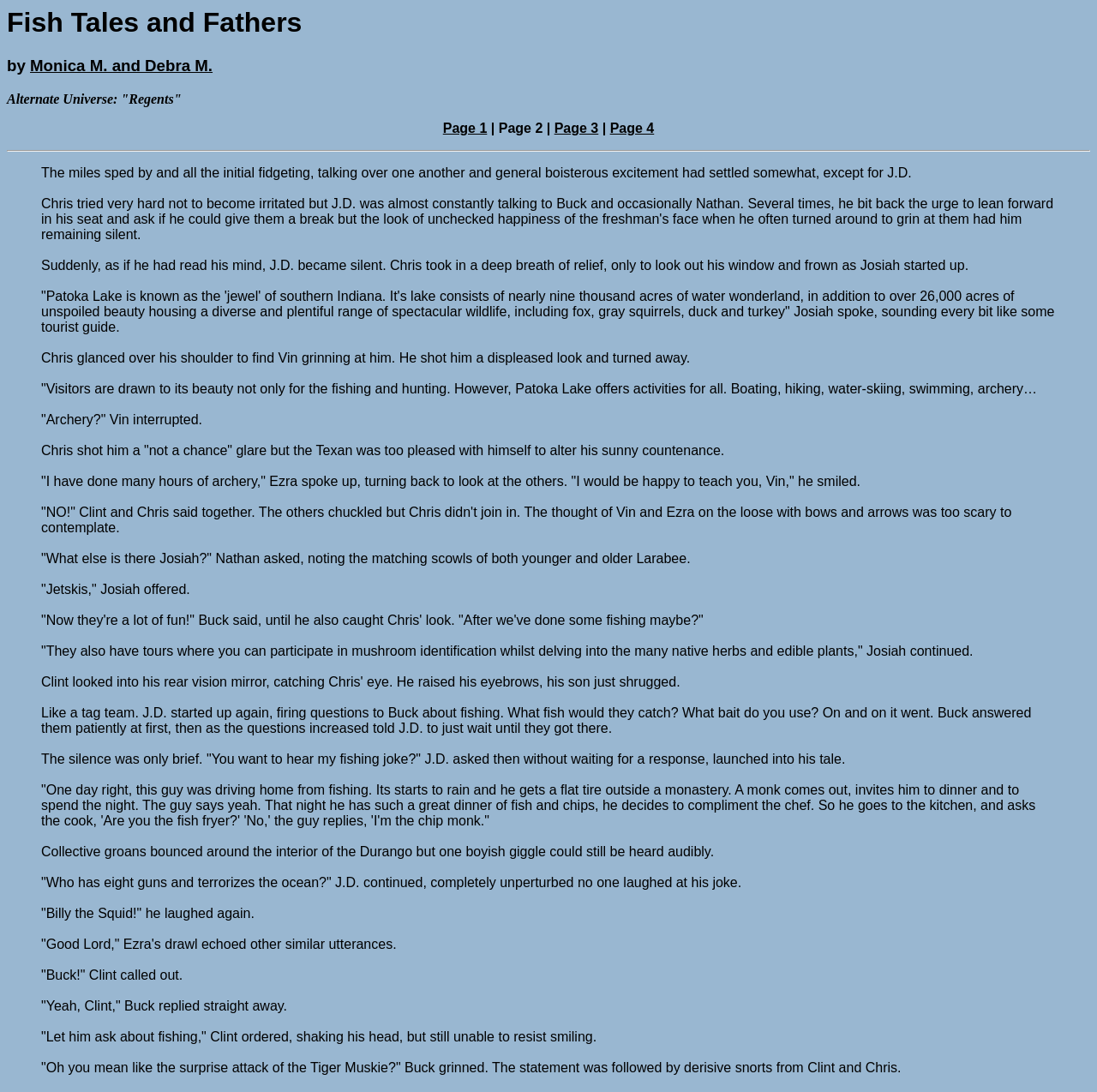Refer to the image and provide an in-depth answer to the question: 
What activity is J.D. excited about?

I found that J.D. is asking many questions about fishing, such as 'What fish would they catch?' and 'What bait do you use?'. This indicates that J.D. is excited about fishing.